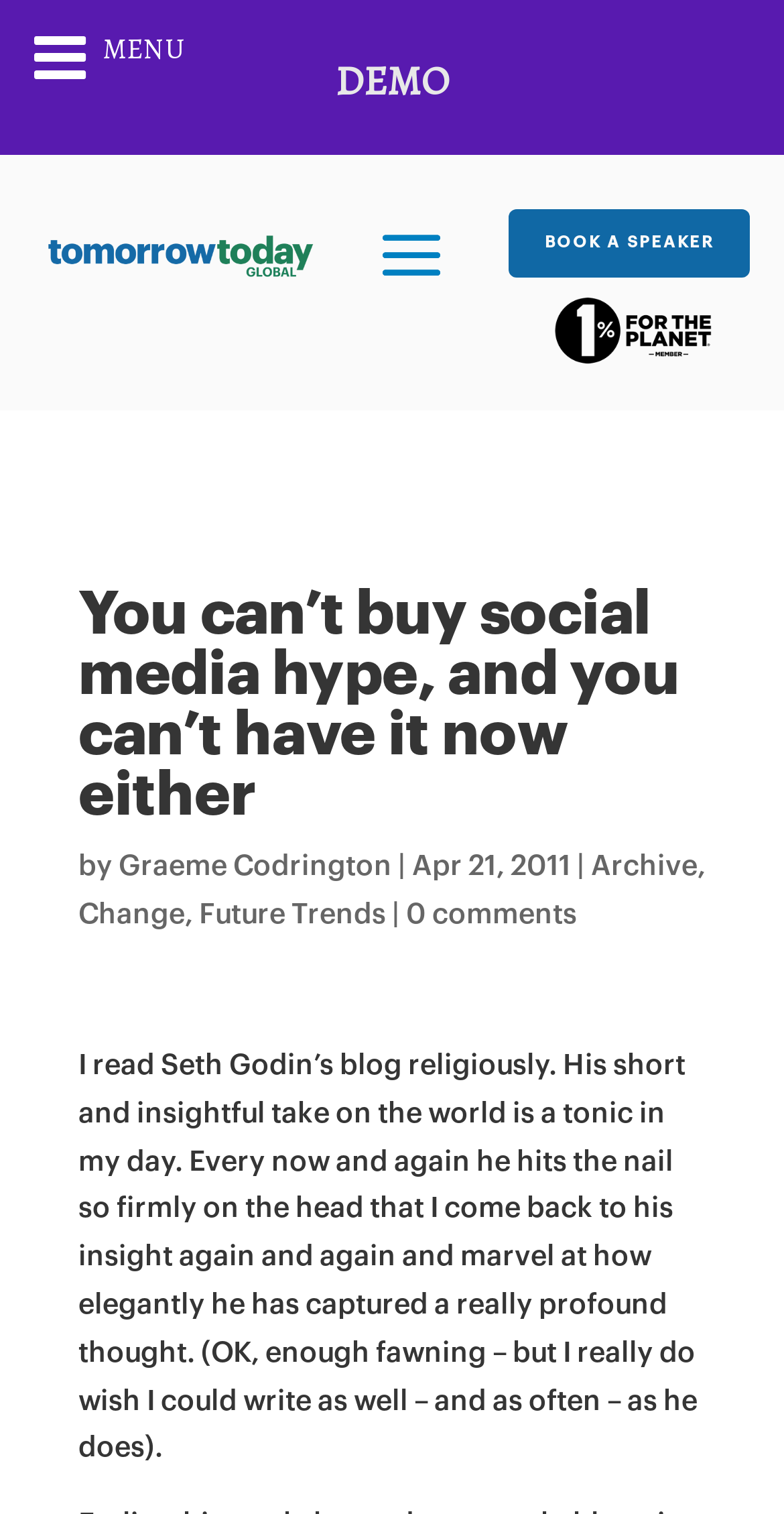Identify the bounding box coordinates for the UI element that matches this description: "Change".

[0.1, 0.596, 0.236, 0.614]